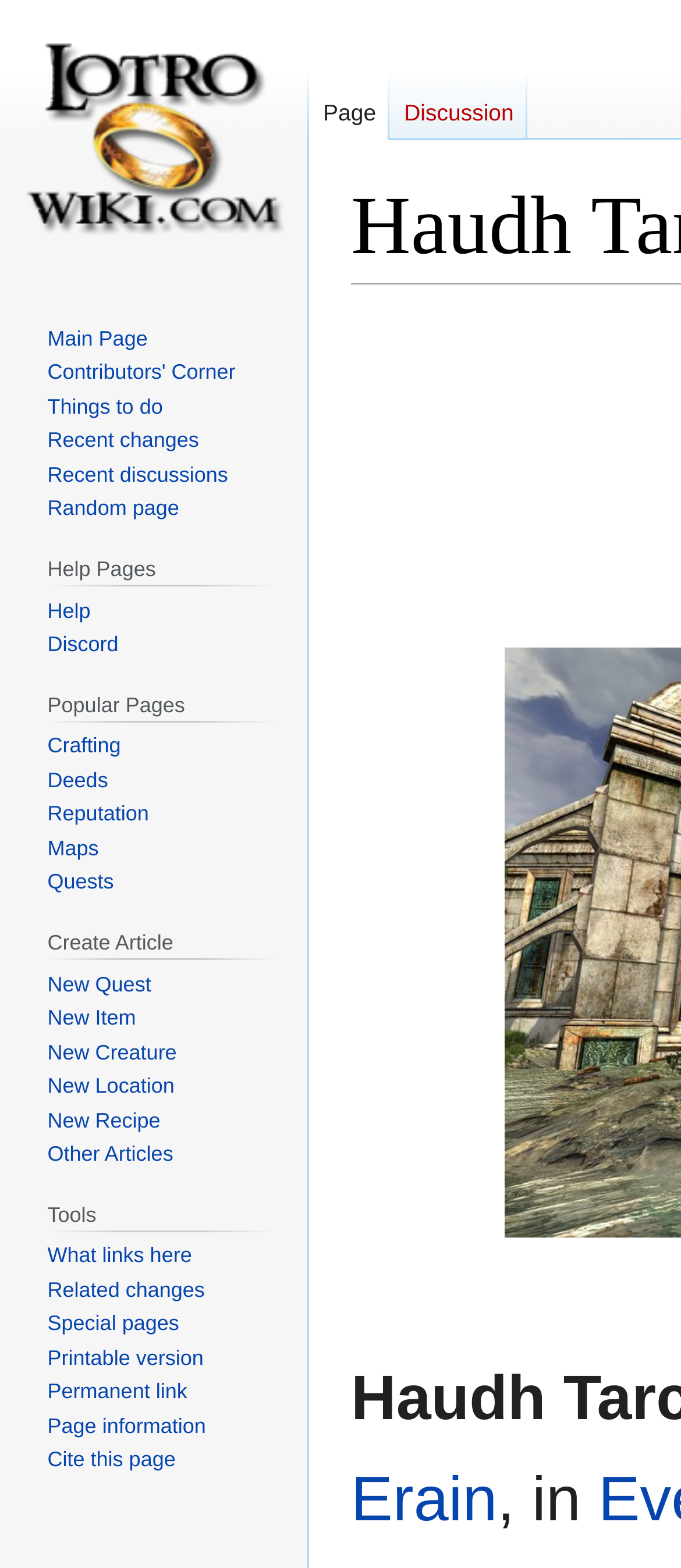Provide the bounding box coordinates for the area that should be clicked to complete the instruction: "View what links here".

[0.07, 0.793, 0.282, 0.809]